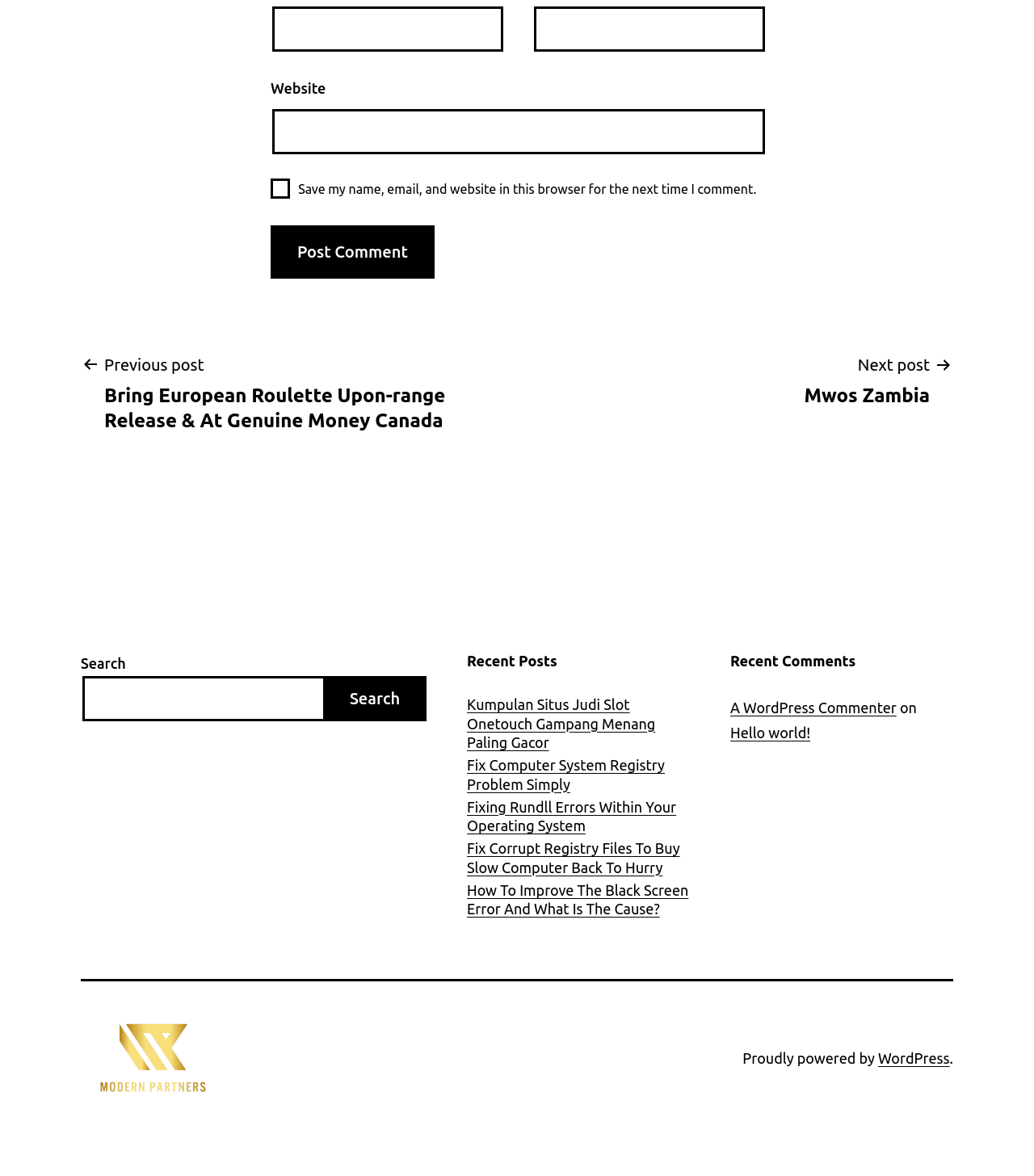What type of content is listed under 'Recent Posts'?
Look at the image and respond with a single word or a short phrase.

Article links